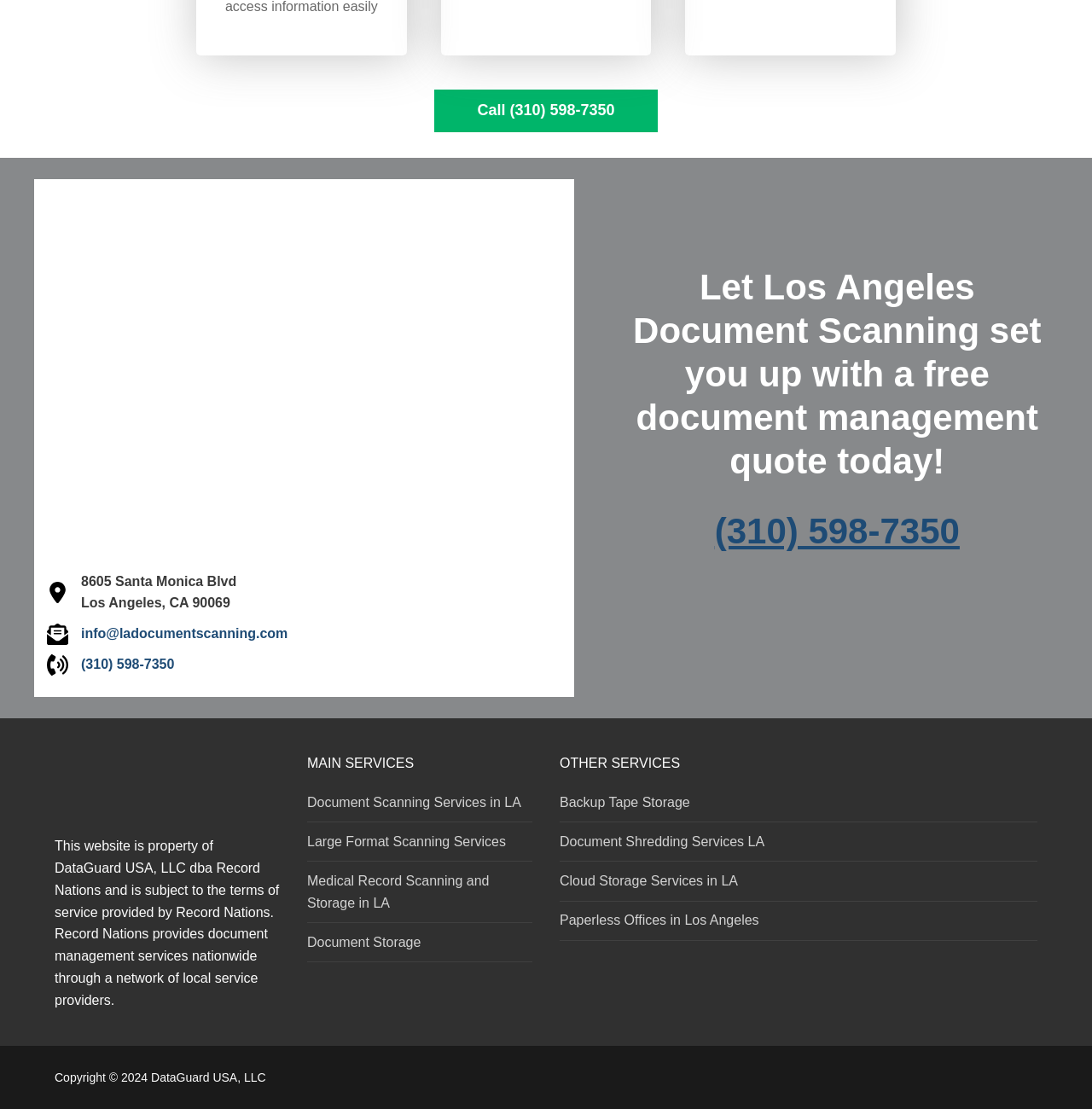What is the copyright year of the webpage?
Answer the question with a detailed and thorough explanation.

I found the copyright year by looking at the static text element at the bottom of the webpage. The text element reads 'Copyright © 2024 DataGuard USA, LLC'.